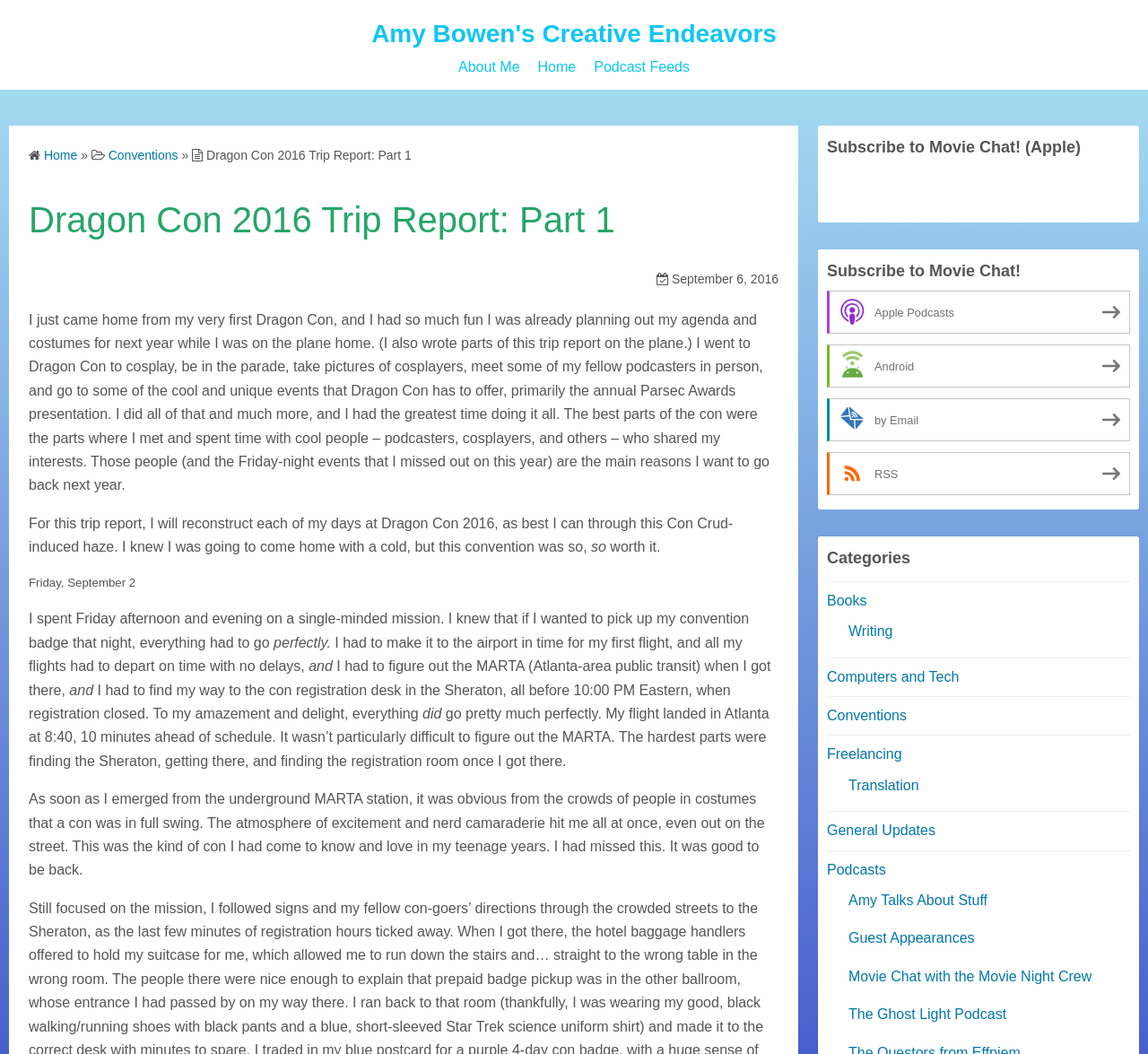From the details in the image, provide a thorough response to the question: What is the author's first Dragon Con experience about?

The author's first Dragon Con experience is about cosplay, being in the parade, taking pictures of cosplayers, meeting fellow podcasters, and attending unique events like the Parsec Awards presentation.